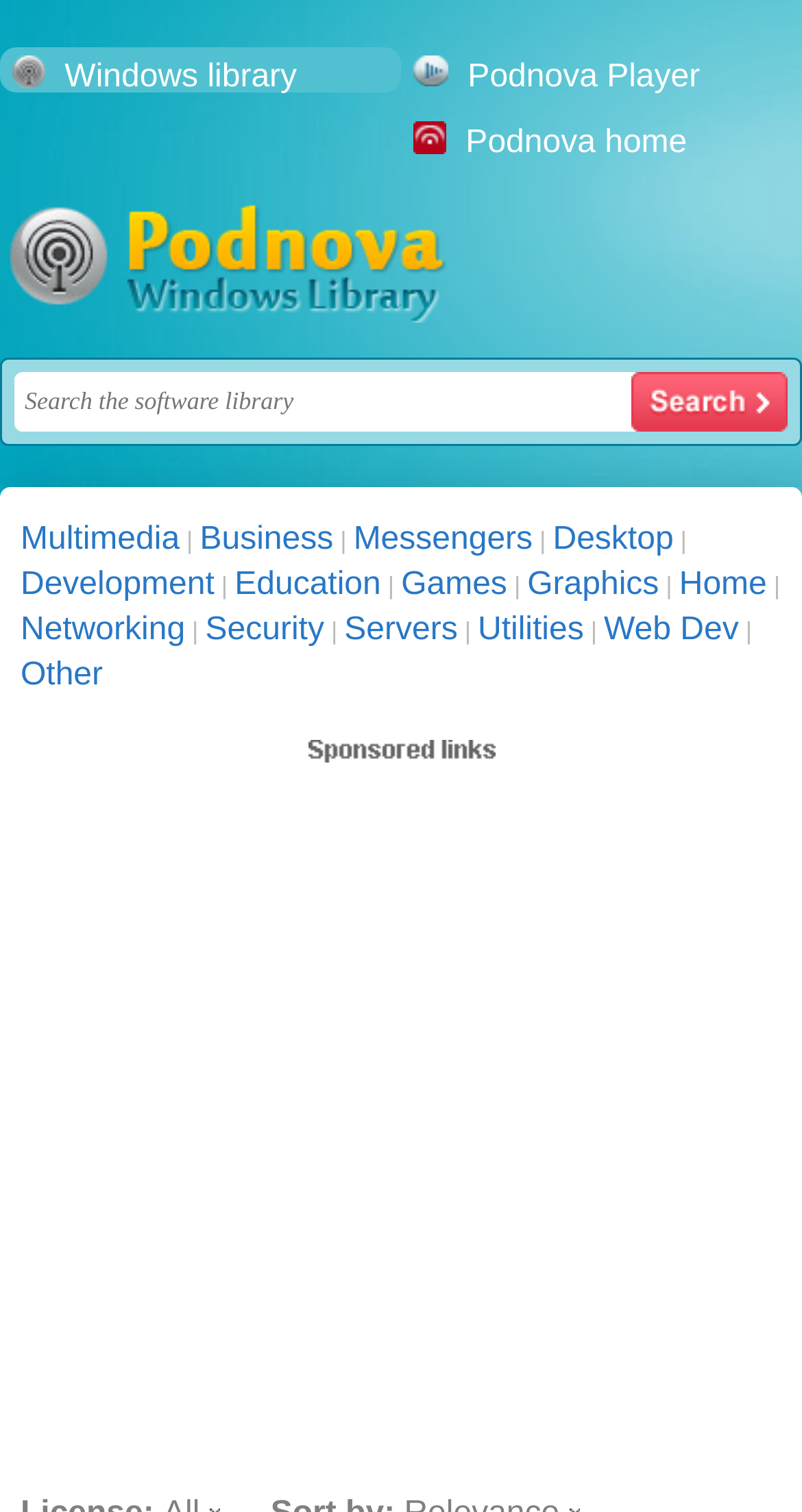Based on the element description "name="search" placeholder="Search the software library"", predict the bounding box coordinates of the UI element.

[0.018, 0.246, 0.982, 0.285]